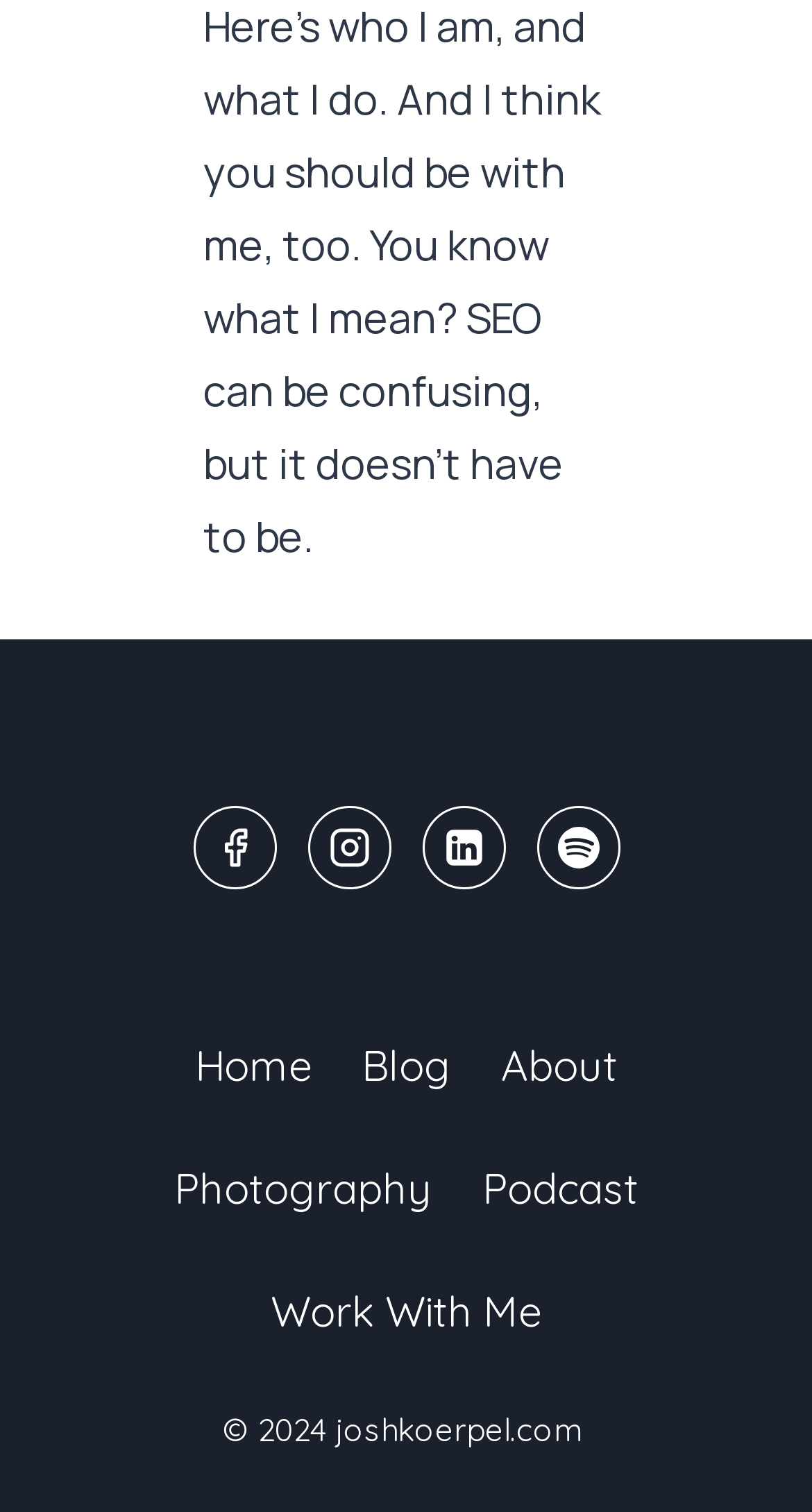Answer in one word or a short phrase: 
What is the last link in the footer navigation?

Work With Me